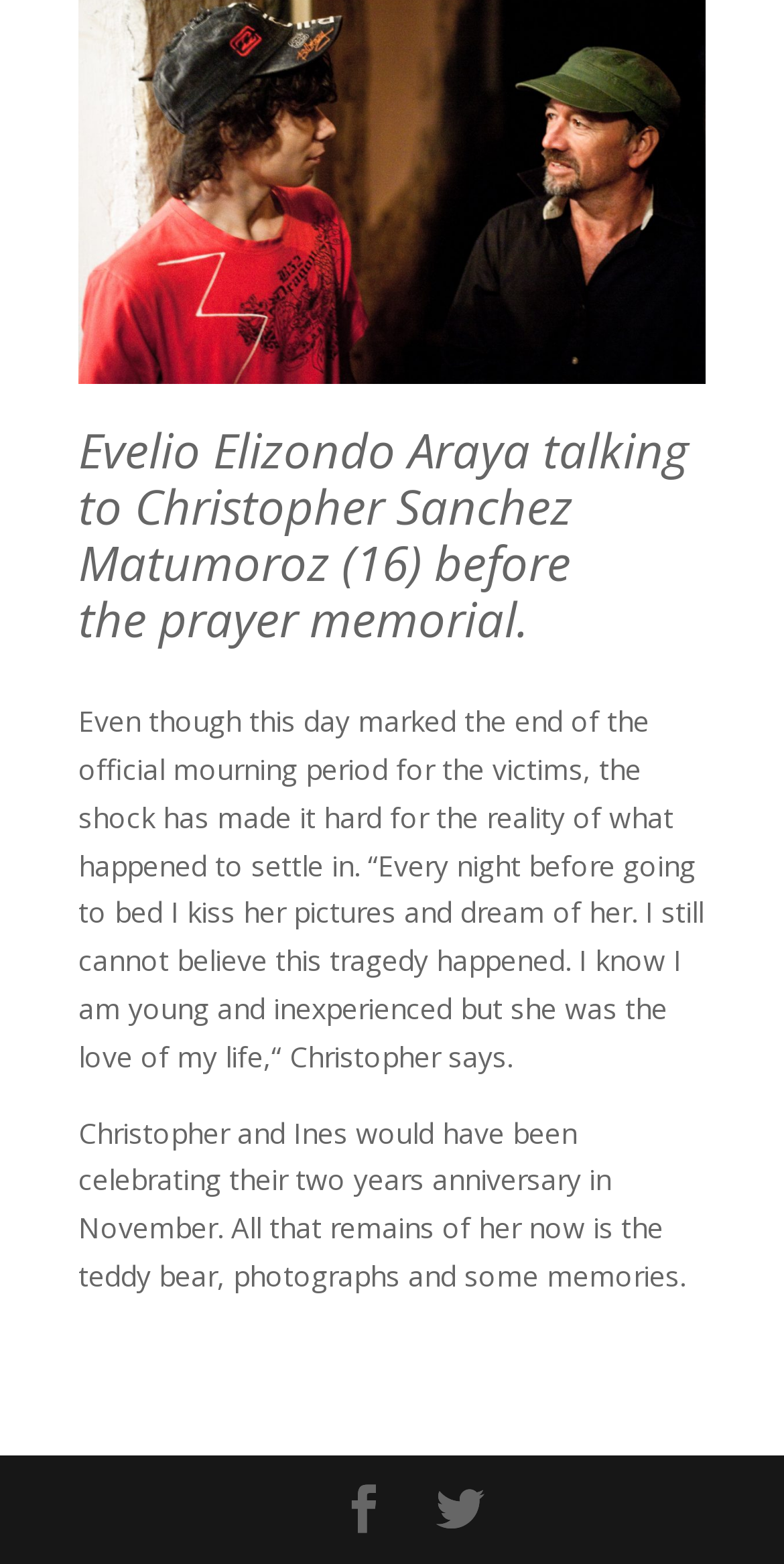When would Christopher and Ines have celebrated their anniversary?
Could you answer the question in a detailed manner, providing as much information as possible?

From the StaticText element with ID 202, we can see that Christopher and Ines would have been celebrating their two years anniversary in November.